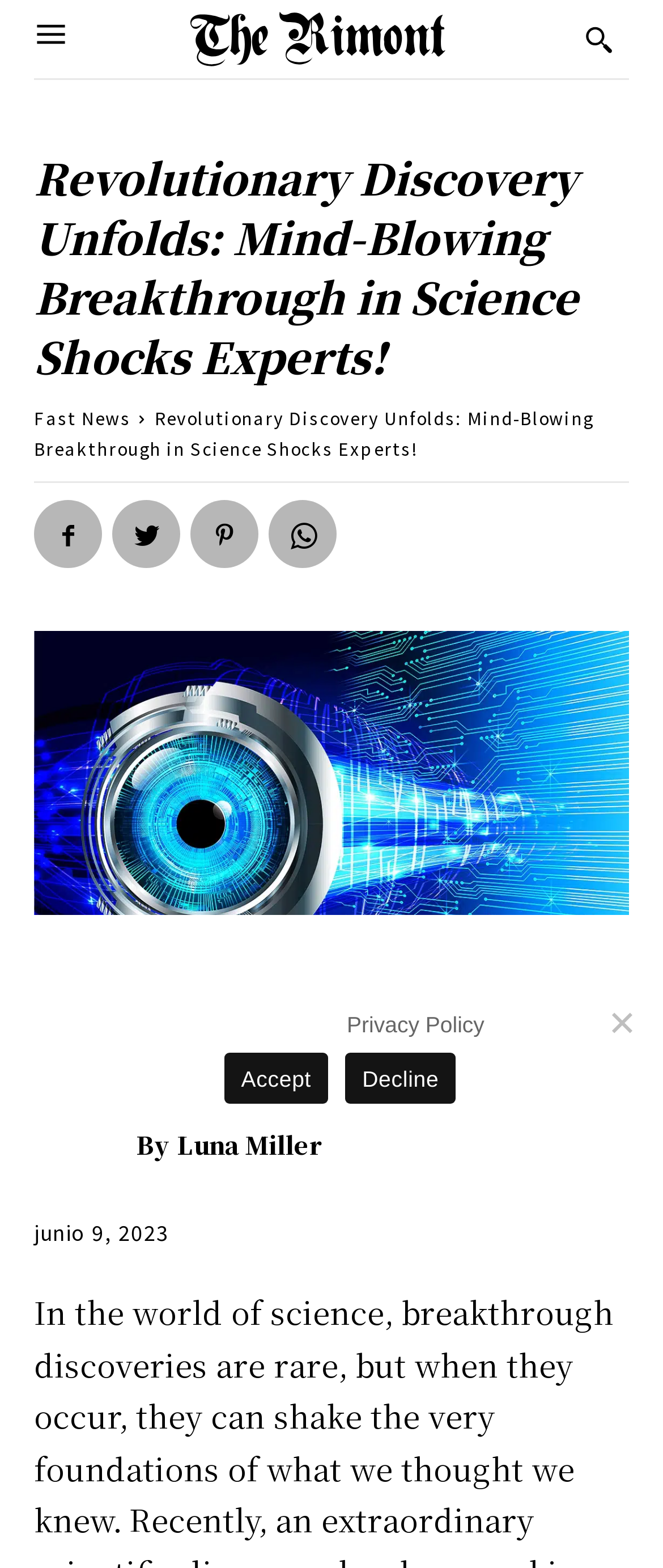Determine the bounding box coordinates of the clickable region to carry out the instruction: "Visit the Fast News page".

[0.051, 0.258, 0.197, 0.274]